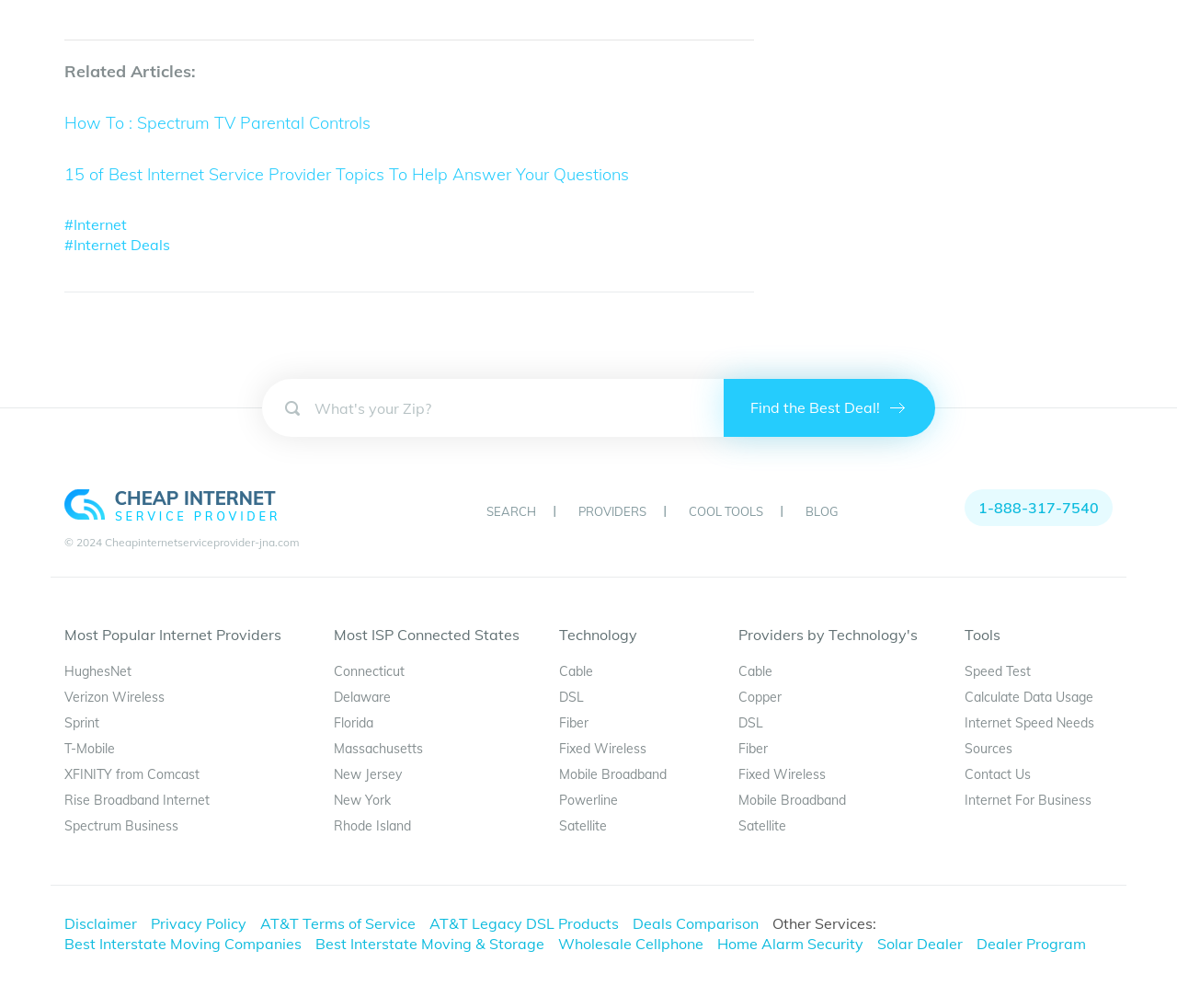Find the bounding box coordinates for the area you need to click to carry out the instruction: "Enter zip code". The coordinates should be four float numbers between 0 and 1, indicated as [left, top, right, bottom].

[0.222, 0.376, 0.778, 0.433]